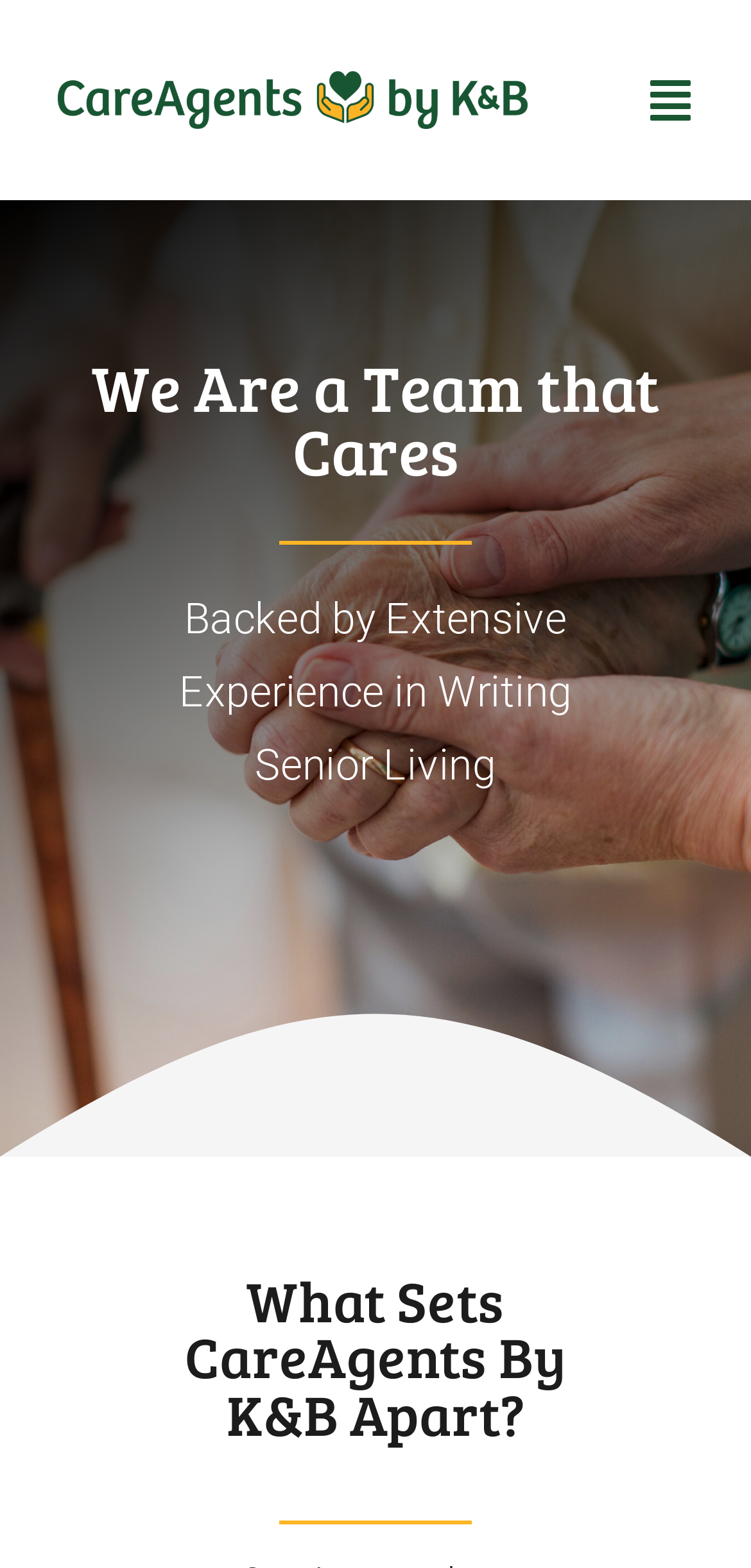Provide a one-word or brief phrase answer to the question:
What is the text above the image?

Backed by Extensive Experience in Writing Senior Living